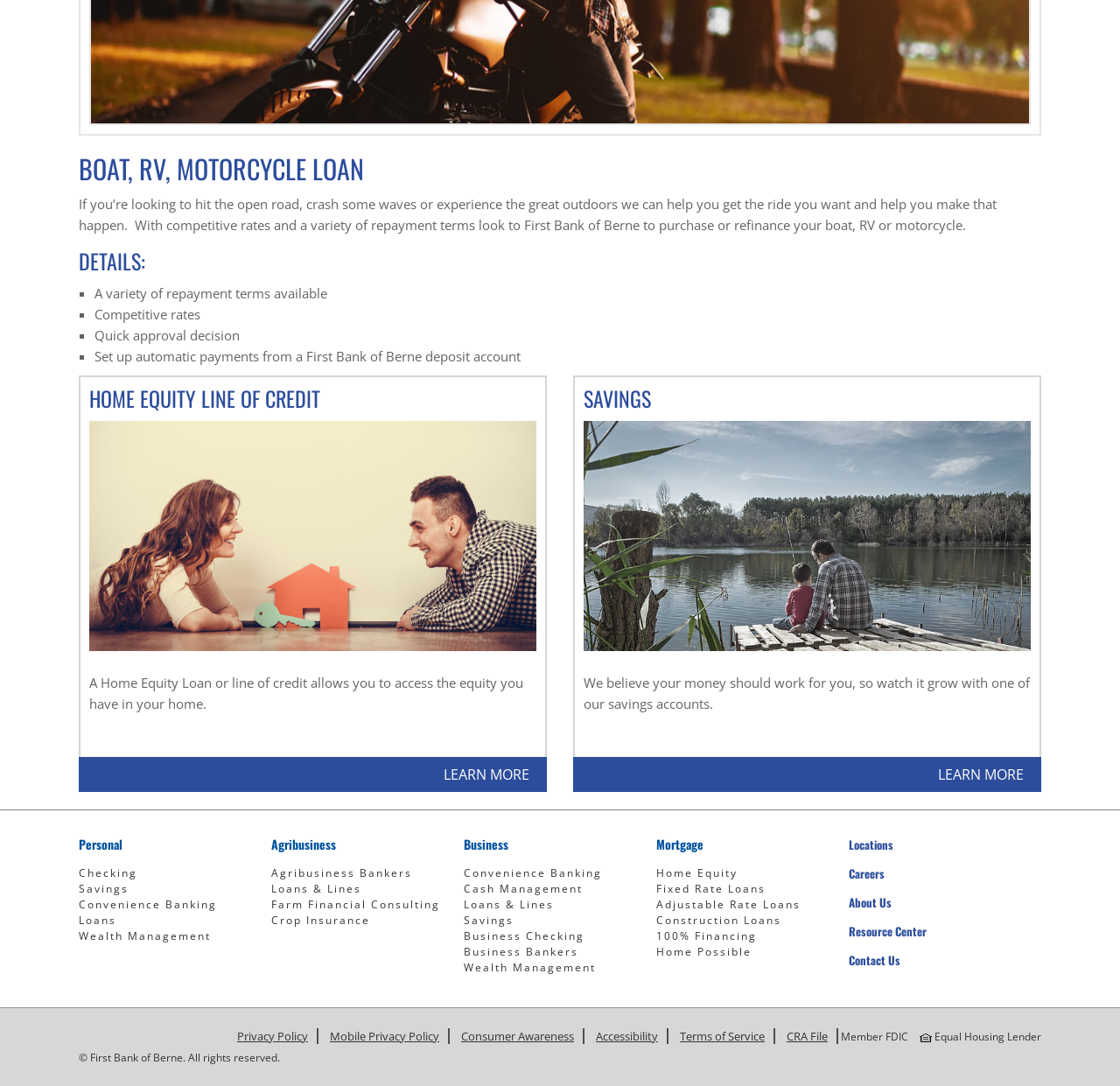Identify and provide the bounding box for the element described by: "Construction Loans".

[0.586, 0.84, 0.698, 0.854]